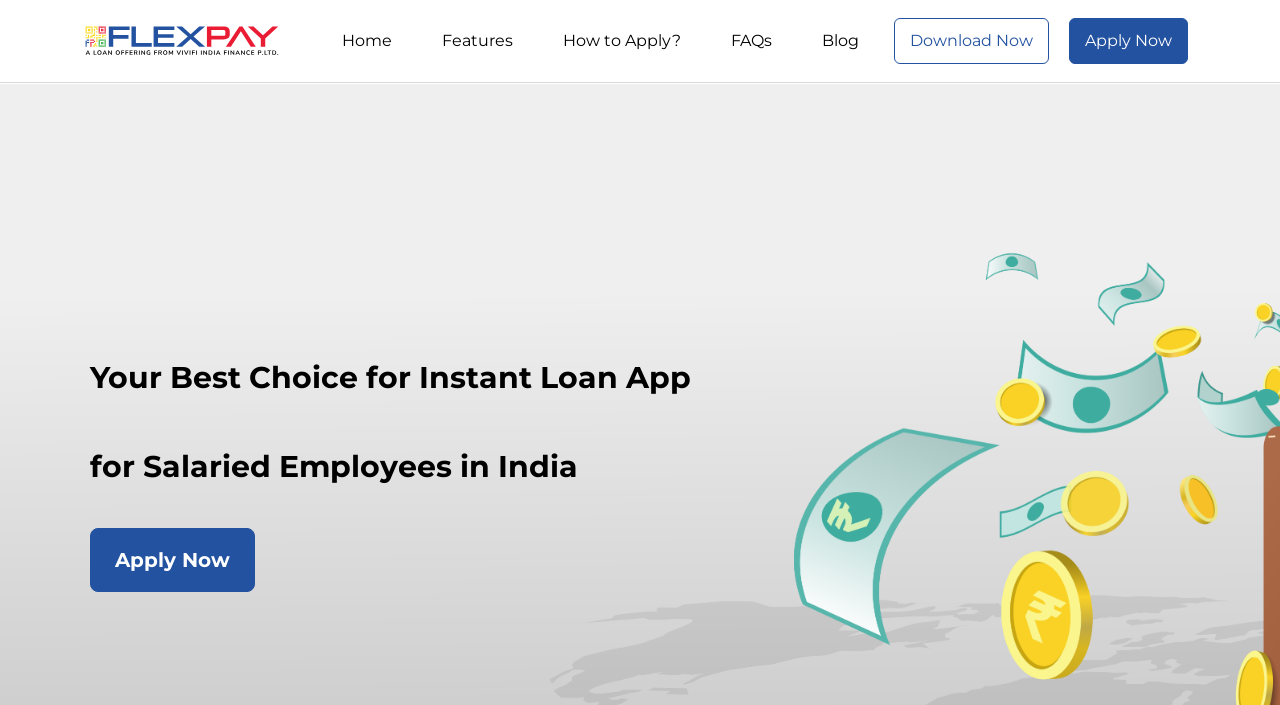Can you pinpoint the bounding box coordinates for the clickable element required for this instruction: "Go to Home page"? The coordinates should be four float numbers between 0 and 1, i.e., [left, top, right, bottom].

[0.255, 0.027, 0.318, 0.089]